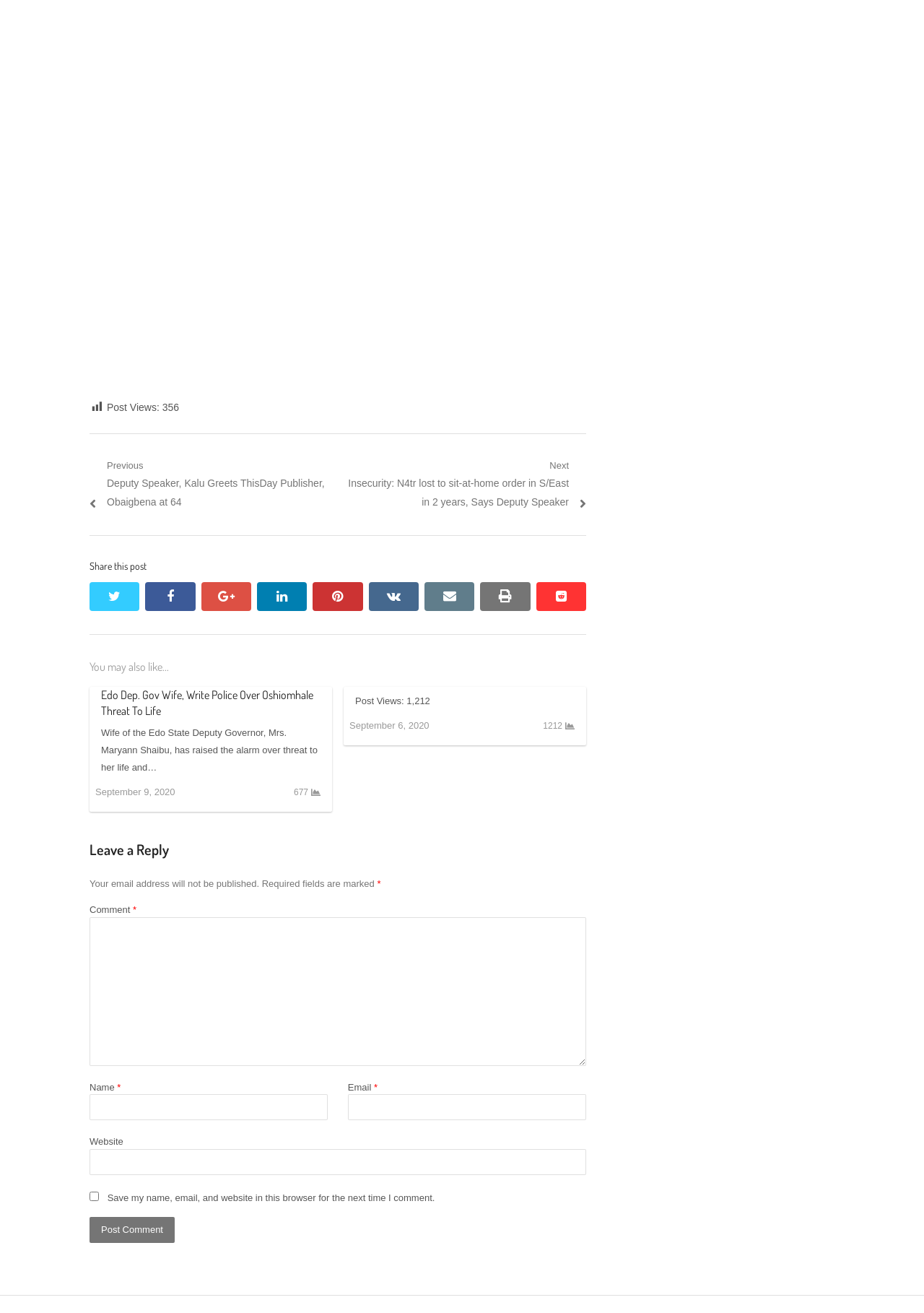Locate the bounding box coordinates of the region to be clicked to comply with the following instruction: "Click on the previous post link". The coordinates must be four float numbers between 0 and 1, in the form [left, top, right, bottom].

[0.097, 0.348, 0.366, 0.39]